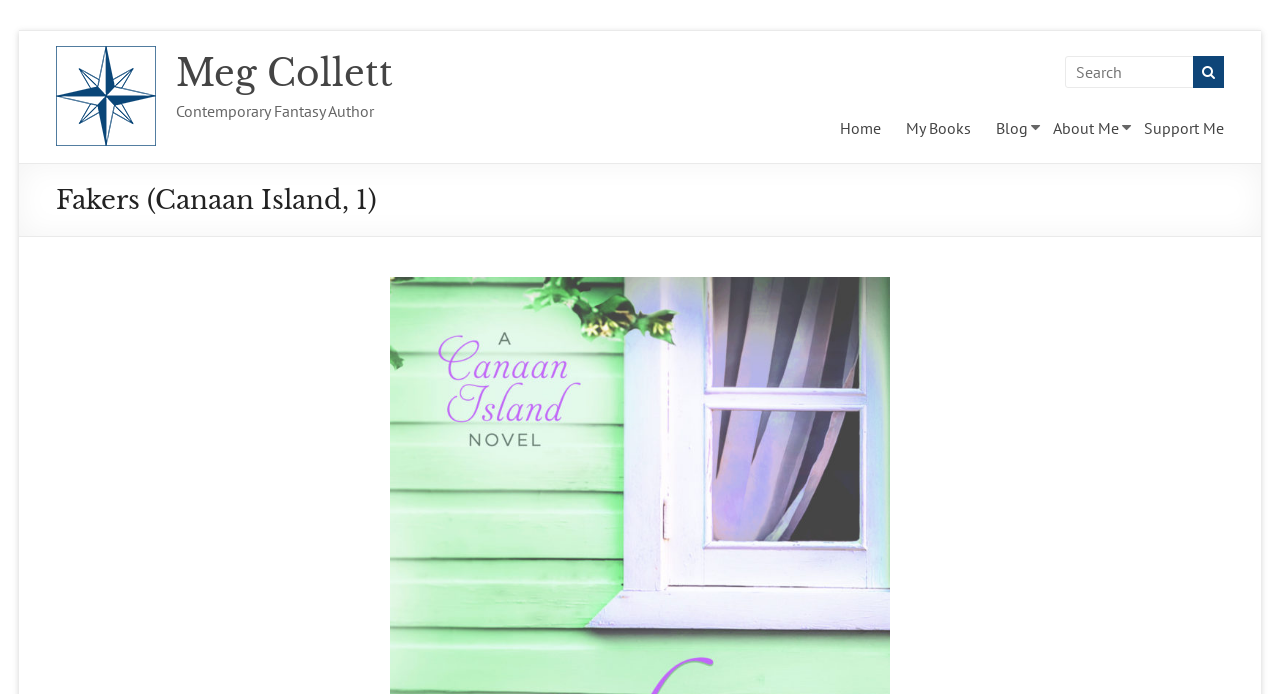What is the main title displayed on this webpage?

Fakers (Canaan Island, 1)